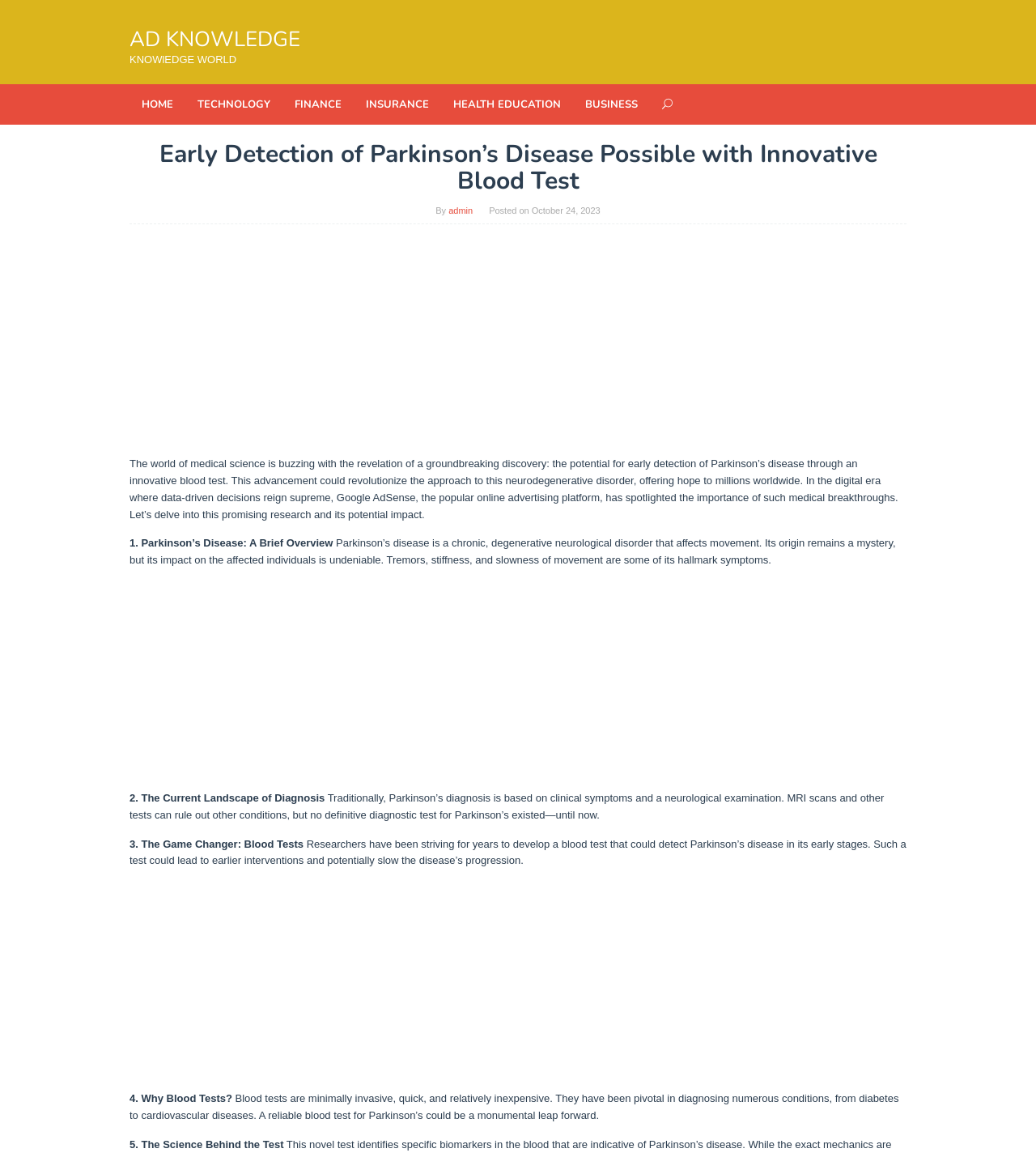Provide a brief response to the question below using one word or phrase:
What is the name of the disease being discussed?

Parkinson's disease